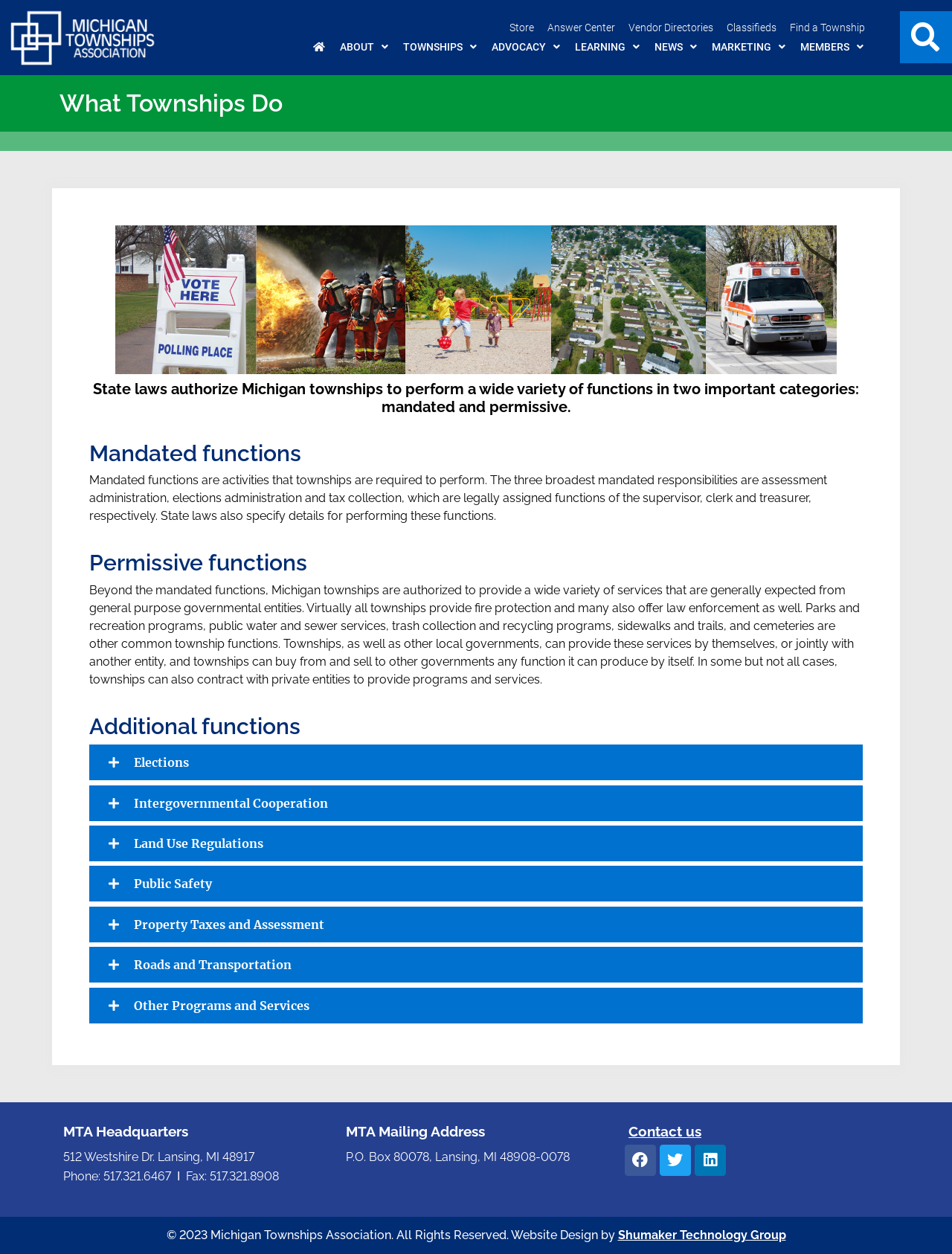Identify and provide the main heading of the webpage.

What Townships Do